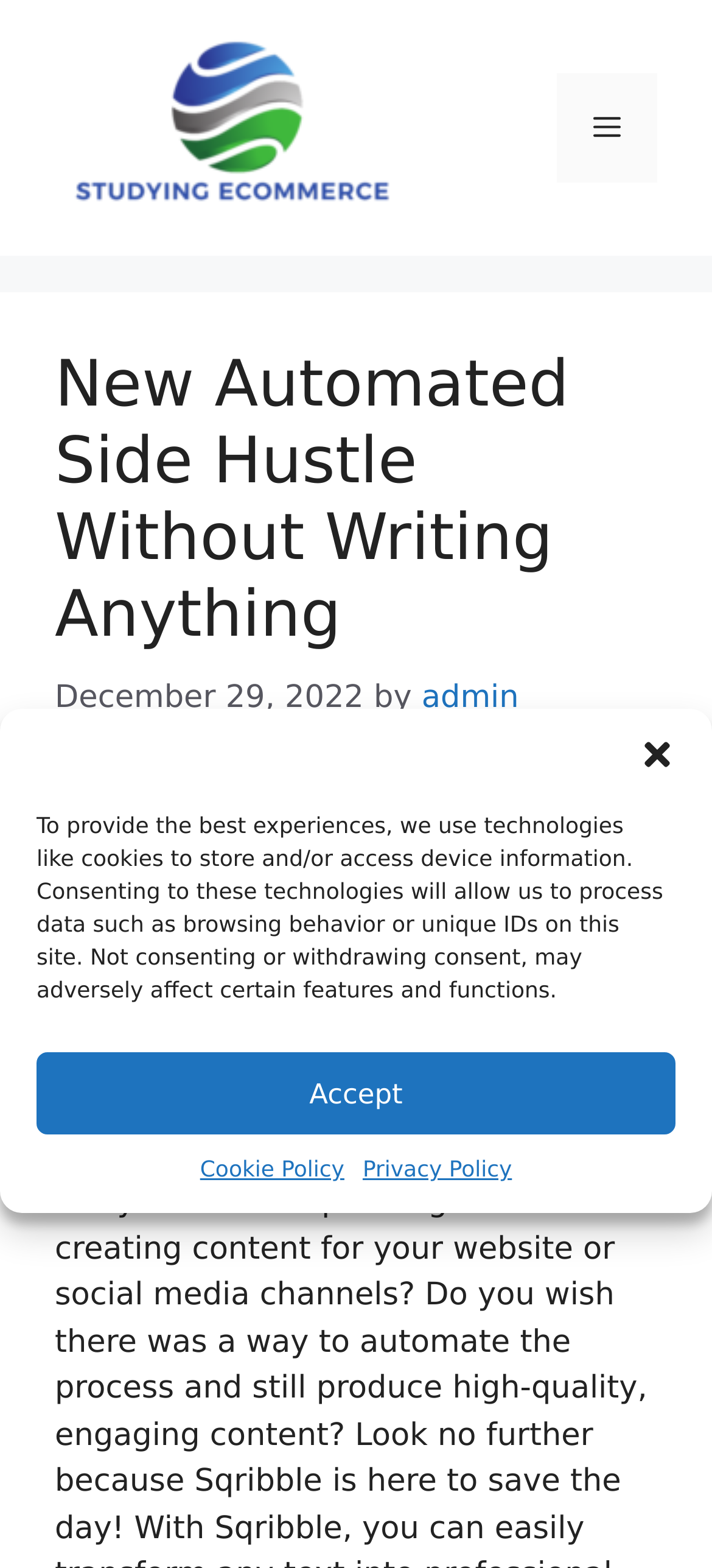Using the given description, provide the bounding box coordinates formatted as (top-left x, top-left y, bottom-right x, bottom-right y), with all values being floating point numbers between 0 and 1. Description: Menu

[0.782, 0.047, 0.923, 0.117]